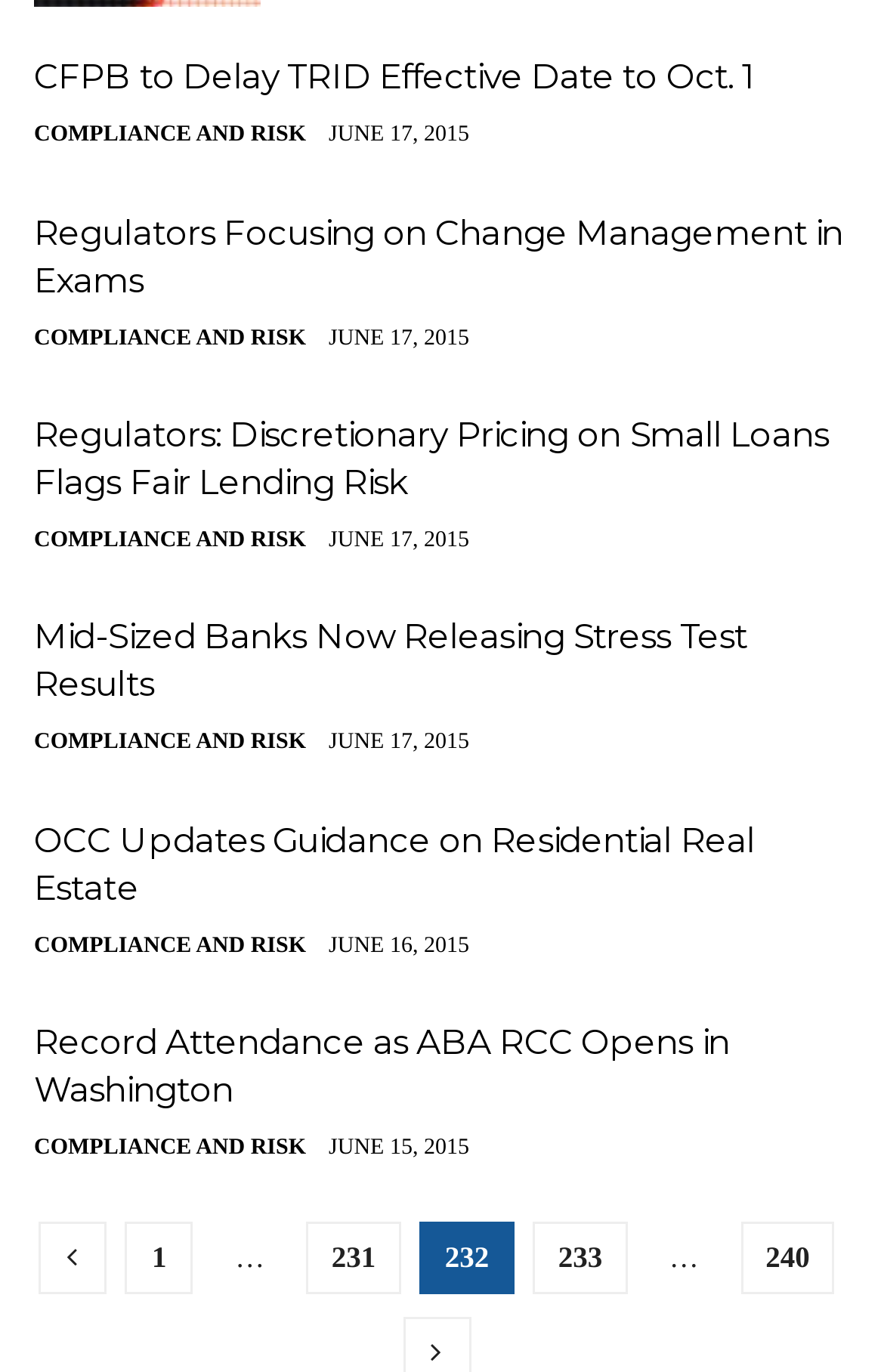Please find the bounding box for the UI element described by: "Compliance and Risk".

[0.038, 0.237, 0.346, 0.255]